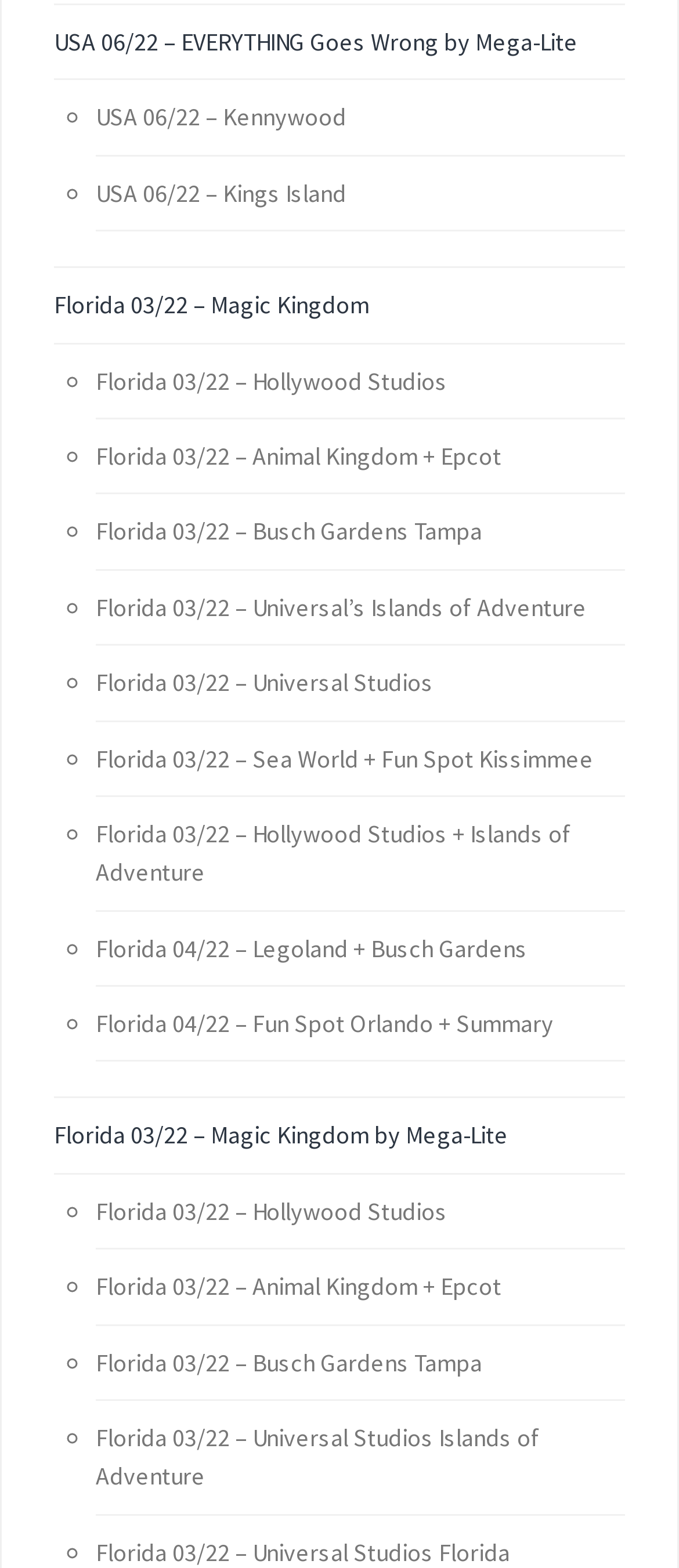Please determine the bounding box coordinates for the element with the description: "Florida 03/22 – Universal Studios".

[0.141, 0.425, 0.638, 0.445]